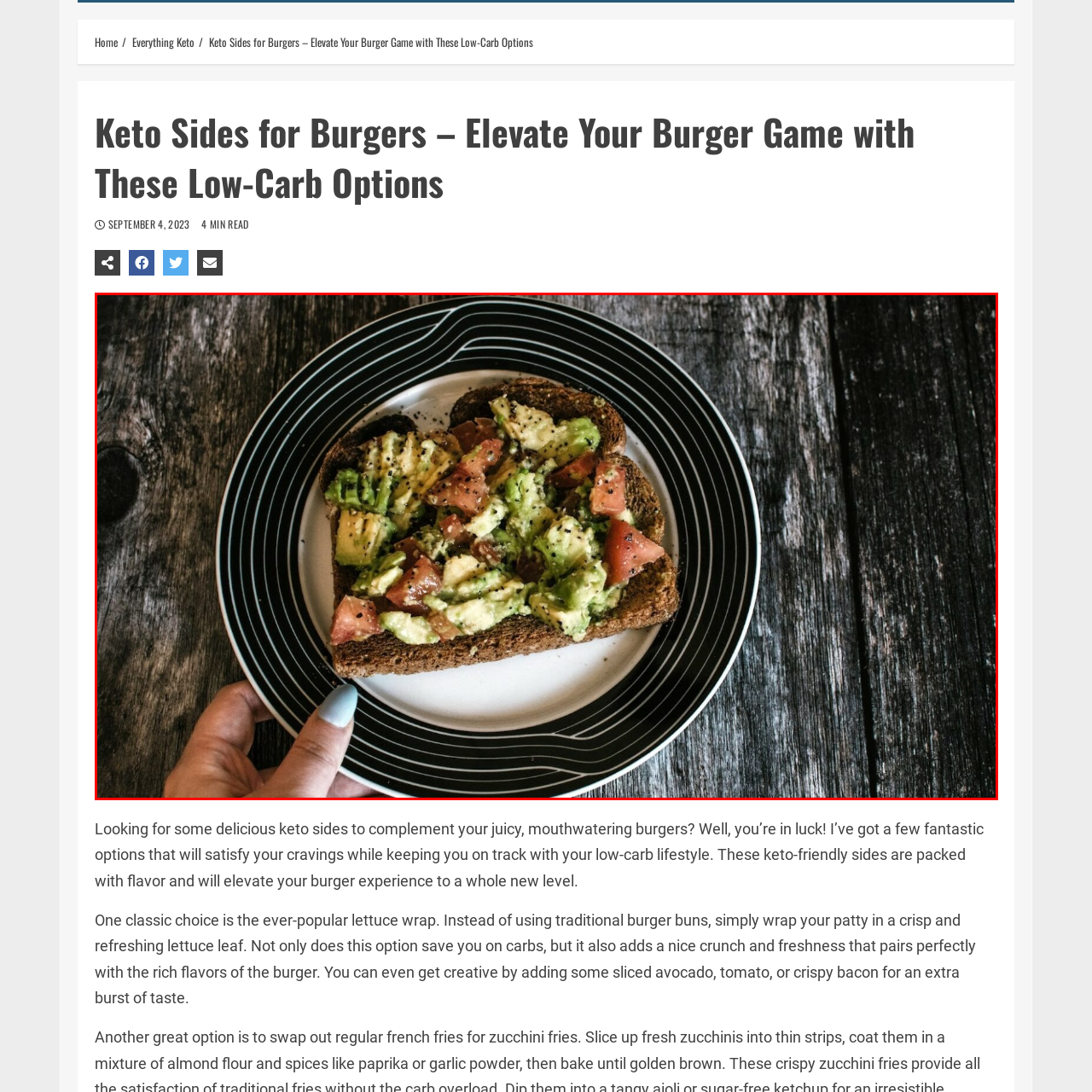What is the color of the plate?
Observe the image within the red bounding box and respond to the question with a detailed answer, relying on the image for information.

The caption describes the plate as having a 'striking black and white striped design', which implies that the plate has a black and white color scheme.